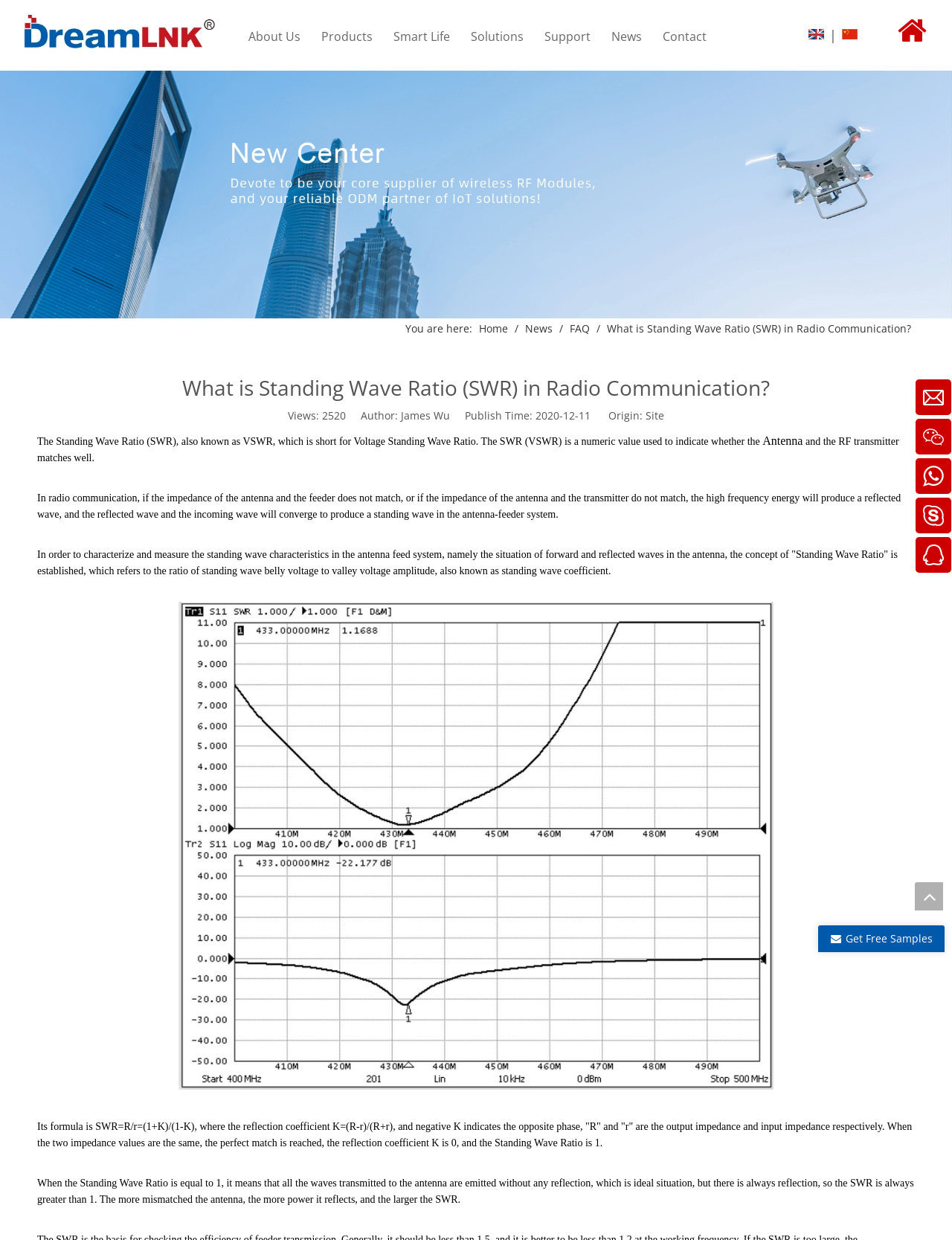Identify the bounding box coordinates for the UI element mentioned here: "Products". Provide the coordinates as four float values between 0 and 1, i.e., [left, top, right, bottom].

[0.338, 0.012, 0.391, 0.047]